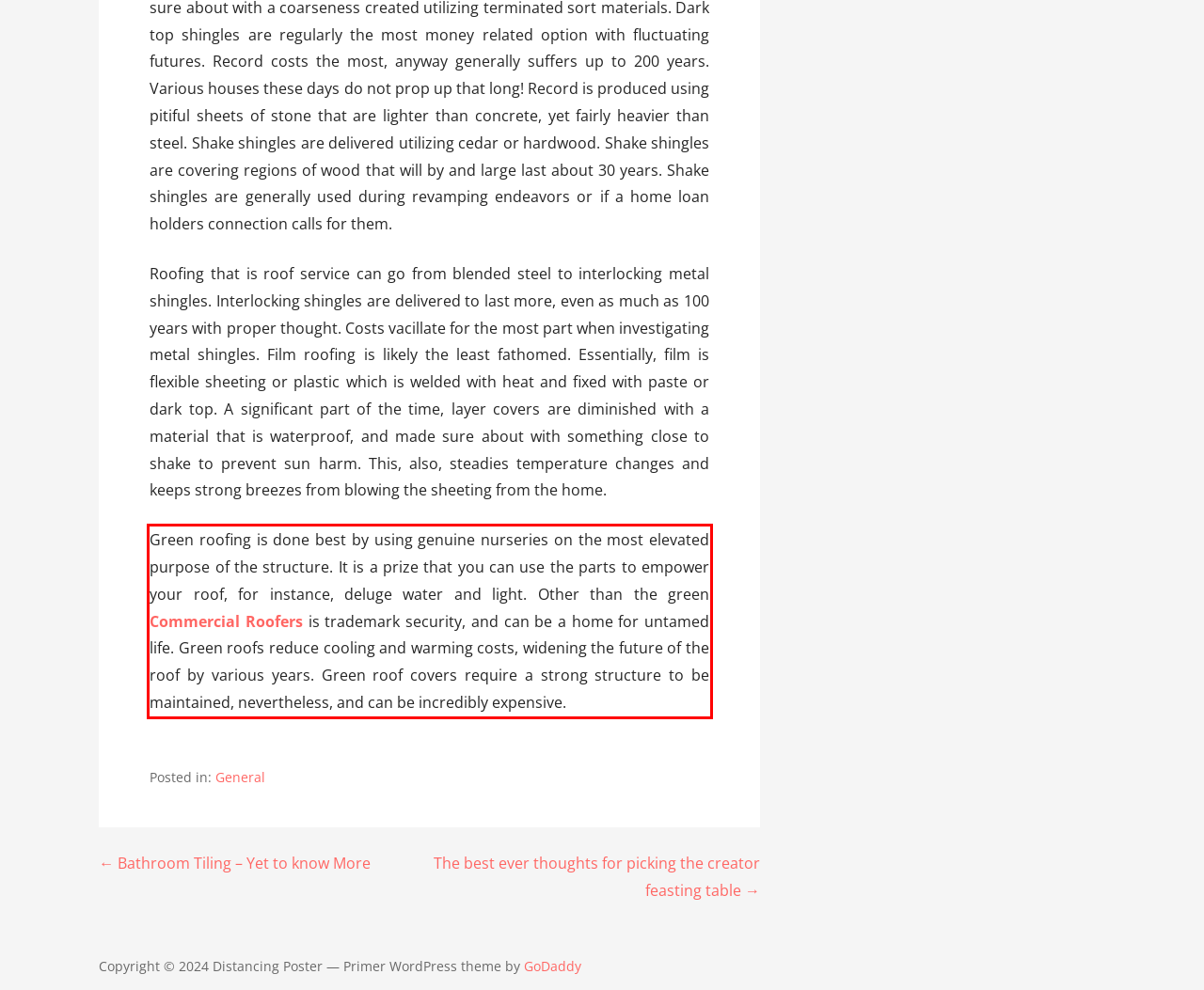You are presented with a webpage screenshot featuring a red bounding box. Perform OCR on the text inside the red bounding box and extract the content.

Green roofing is done best by using genuine nurseries on the most elevated purpose of the structure. It is a prize that you can use the parts to empower your roof, for instance, deluge water and light. Other than the green Commercial Roofers is trademark security, and can be a home for untamed life. Green roofs reduce cooling and warming costs, widening the future of the roof by various years. Green roof covers require a strong structure to be maintained, nevertheless, and can be incredibly expensive.